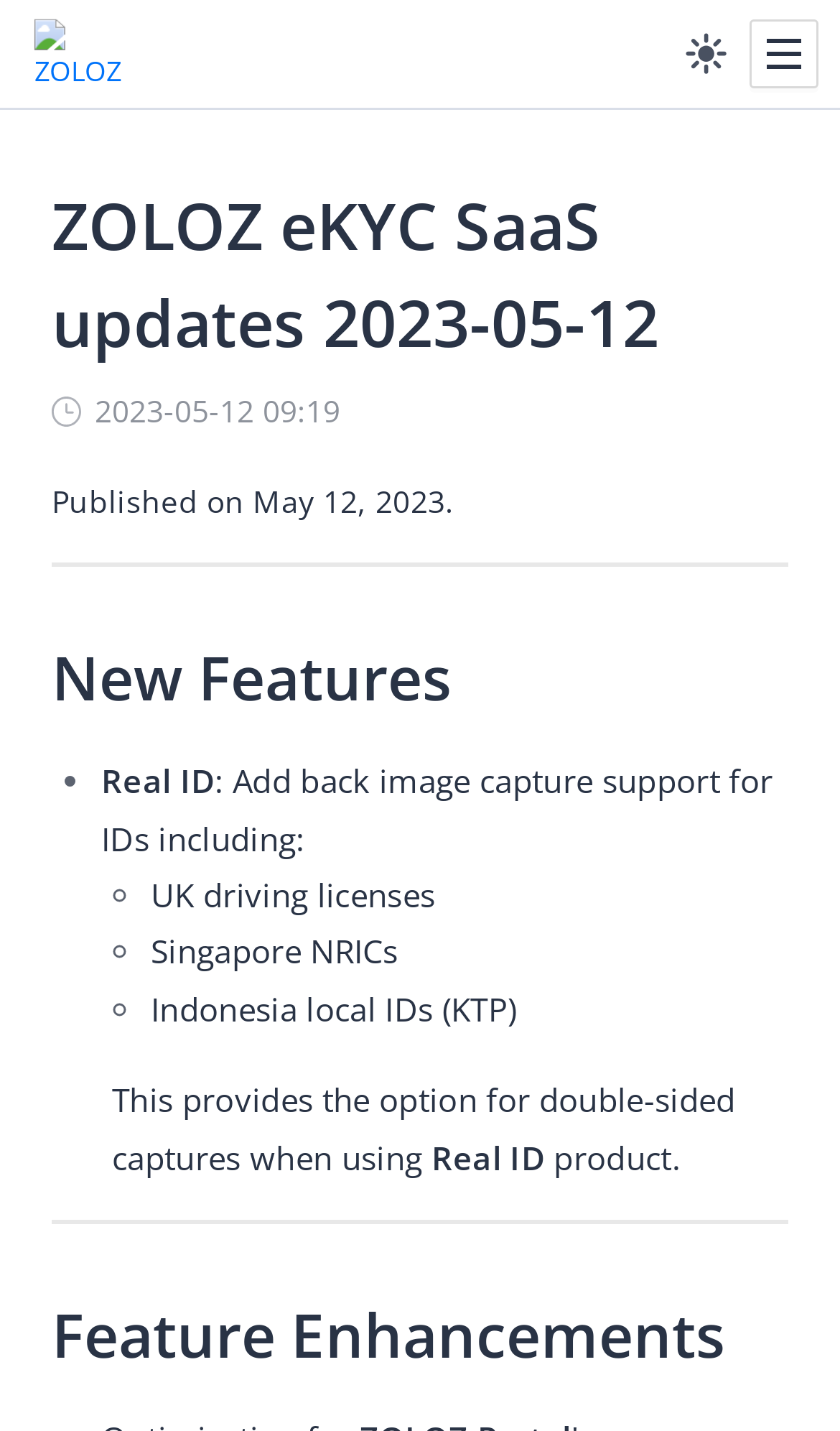Locate the bounding box coordinates of the area that needs to be clicked to fulfill the following instruction: "View release notes". The coordinates should be in the format of four float numbers between 0 and 1, namely [left, top, right, bottom].

[0.0, 0.25, 0.997, 0.3]